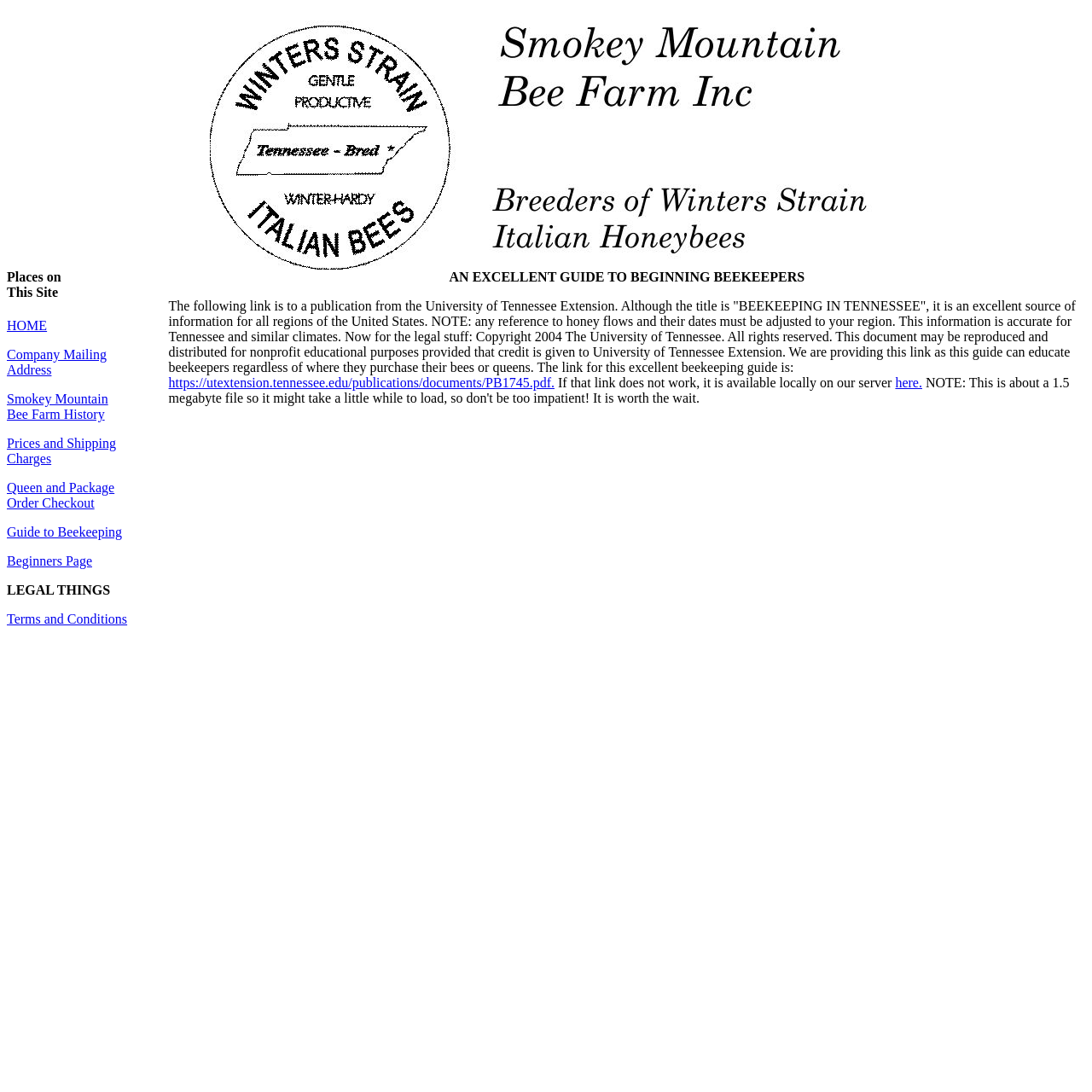Please identify the bounding box coordinates of the area I need to click to accomplish the following instruction: "Check Terms and Conditions".

[0.006, 0.56, 0.116, 0.574]